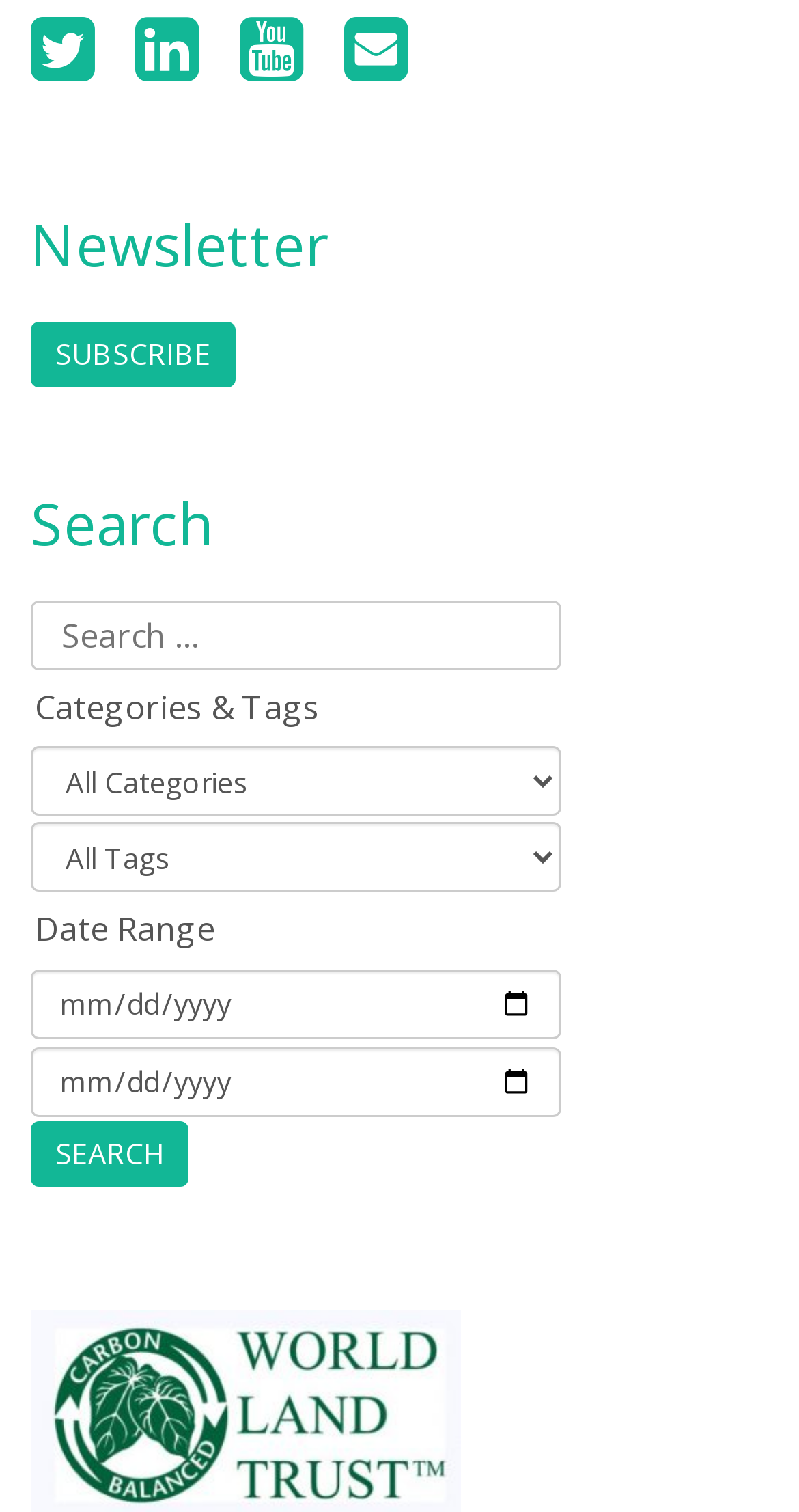How many date pickers are available?
Based on the screenshot, give a detailed explanation to answer the question.

There are two date pickers available in the 'Search' section, allowing users to specify a date range for their search.